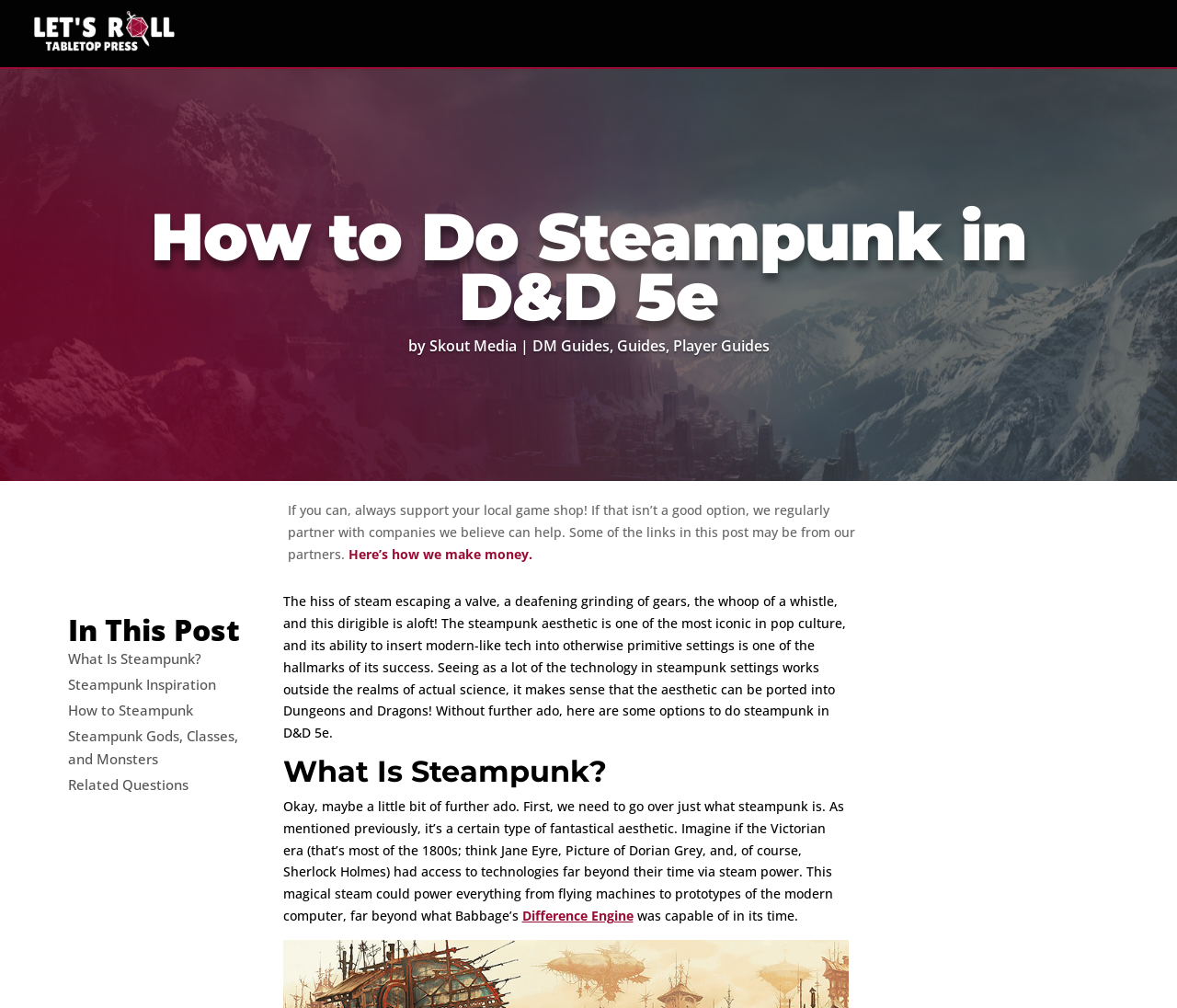Determine the title of the webpage and give its text content.

How to Do Steampunk in D&D 5e